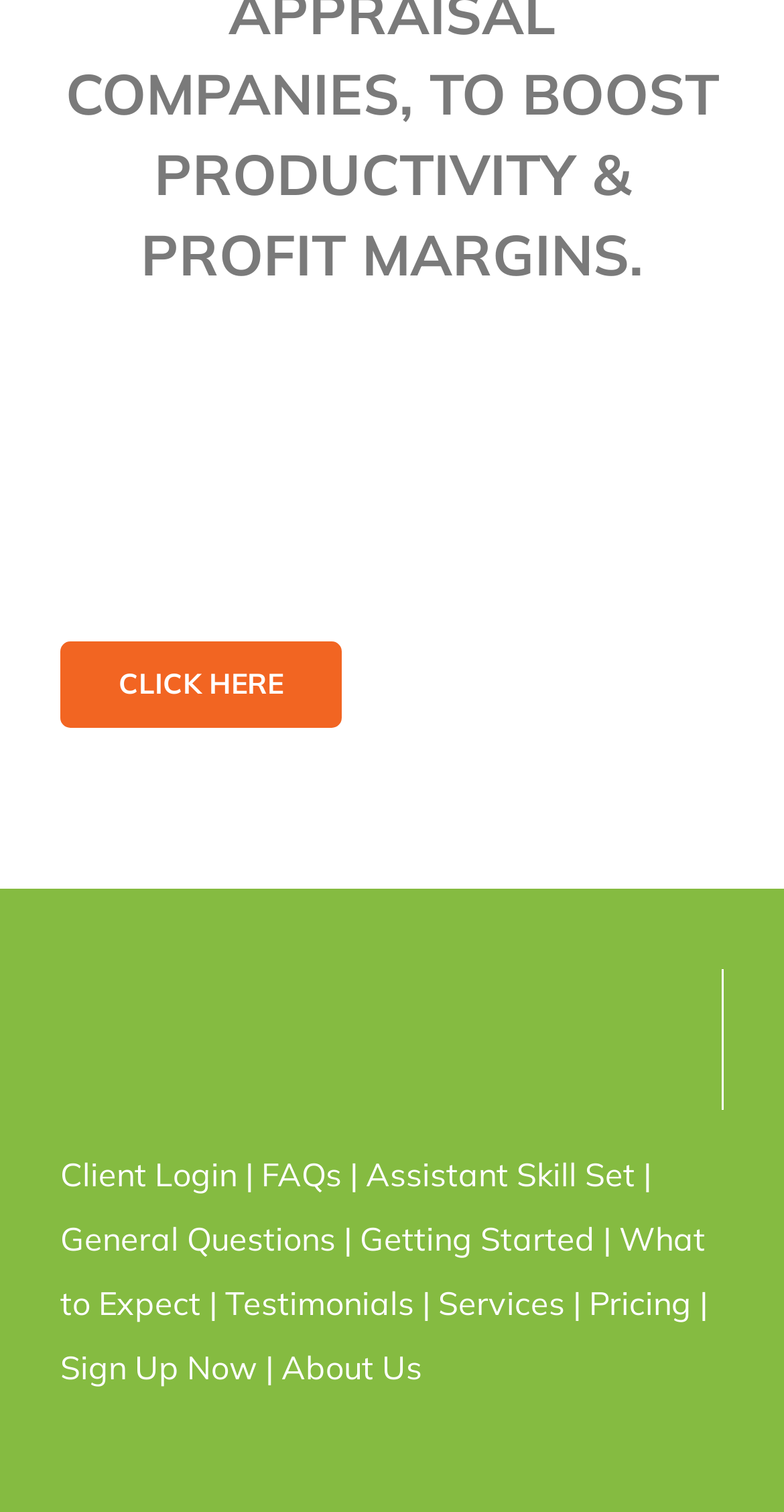What is the last link in the middle section?
Please provide a single word or phrase based on the screenshot.

Pricing |